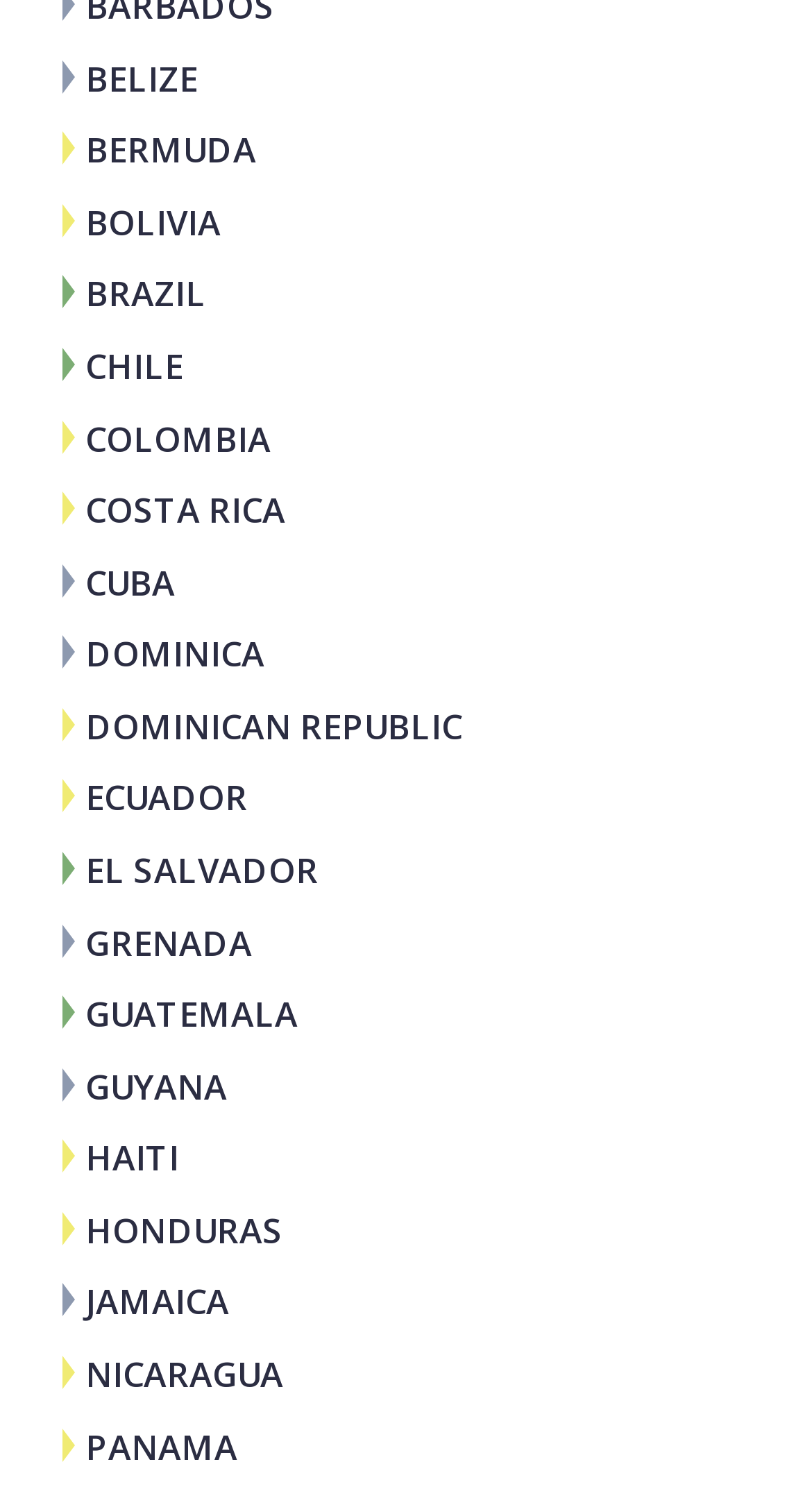What is the first country listed?
Please provide a detailed and thorough answer to the question.

I looked at the topmost link on the webpage and found that the first country listed is 'BELIZE'.